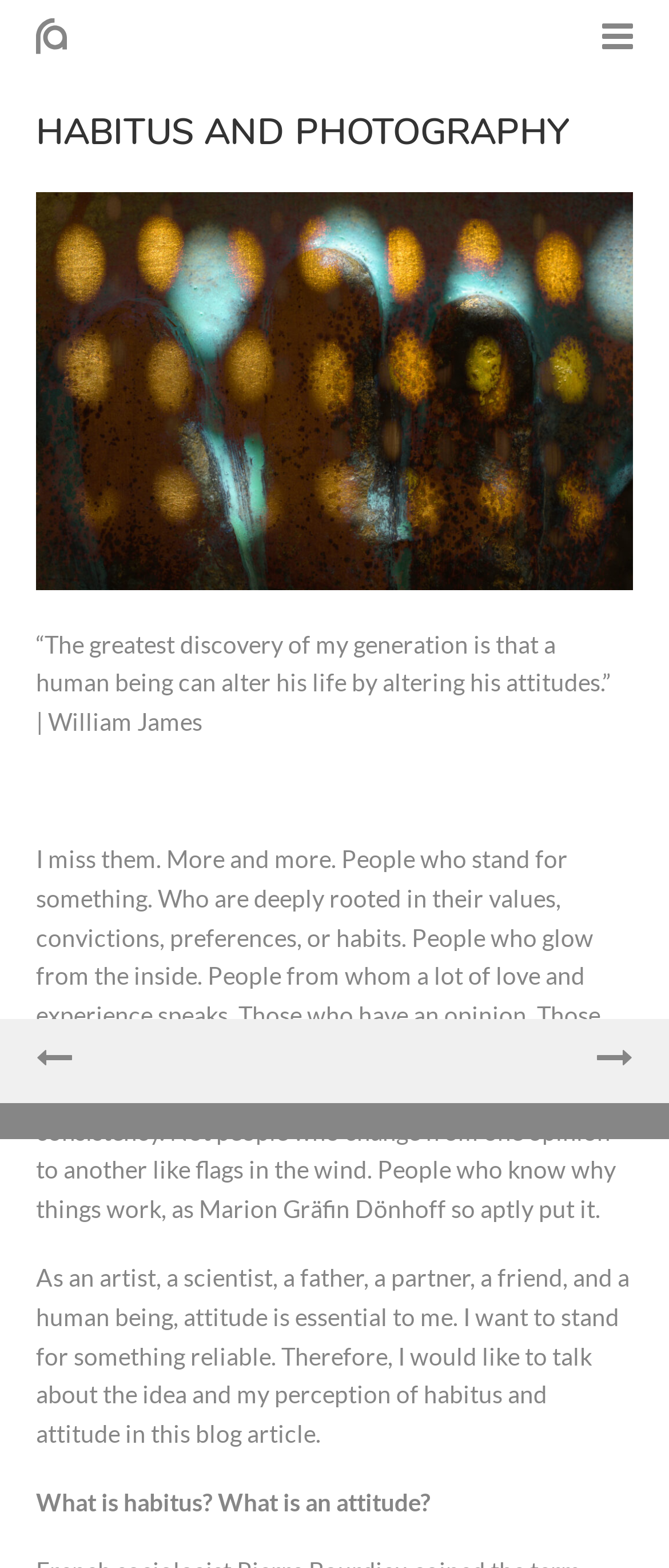What is the author's desire?
Using the image as a reference, answer the question with a short word or phrase.

To stand for something reliable